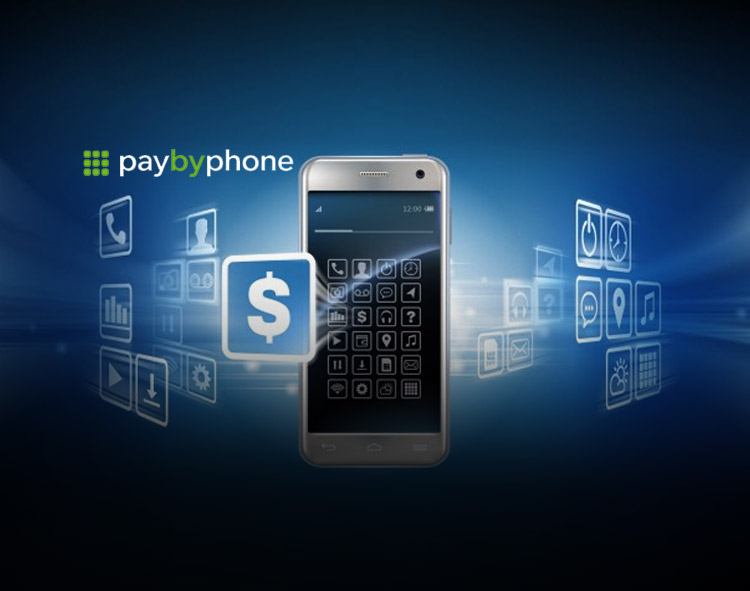Write a descriptive caption for the image, covering all notable aspects.

The image showcases a sleek mobile phone with a digital interface prominently displaying various icons, signaling the ease of access to features and functionalities it offers. Above the phone, the logo of **PayByPhone** is displayed, indicating the app's association with mobile parking payment solutions. Surrounding the smartphone are multiple stylized icons, representing advanced digital functionalities related to communication, location services, and financial transactions. This visual encapsulates the innovative features introduced in the recent iOS 13 release, emphasizing how users can manage their parking effortlessly and securely through their mobile devices.